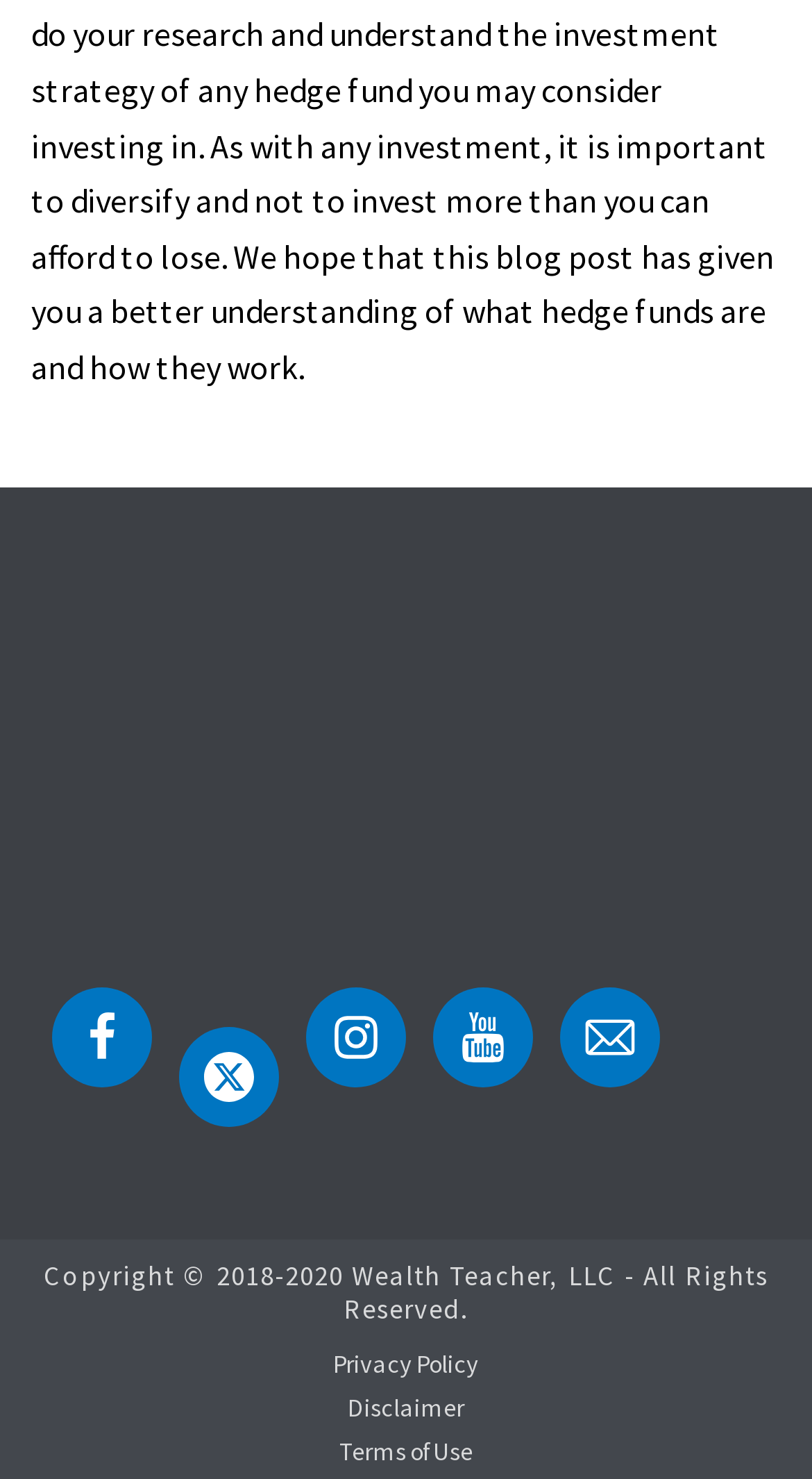Is there a BBB Business Review link?
Use the image to give a comprehensive and detailed response to the question.

I found a link with the text 'Wealth Teacher, LLC BBB Business Review' at the top of the webpage, which indicates the presence of a BBB Business Review link.